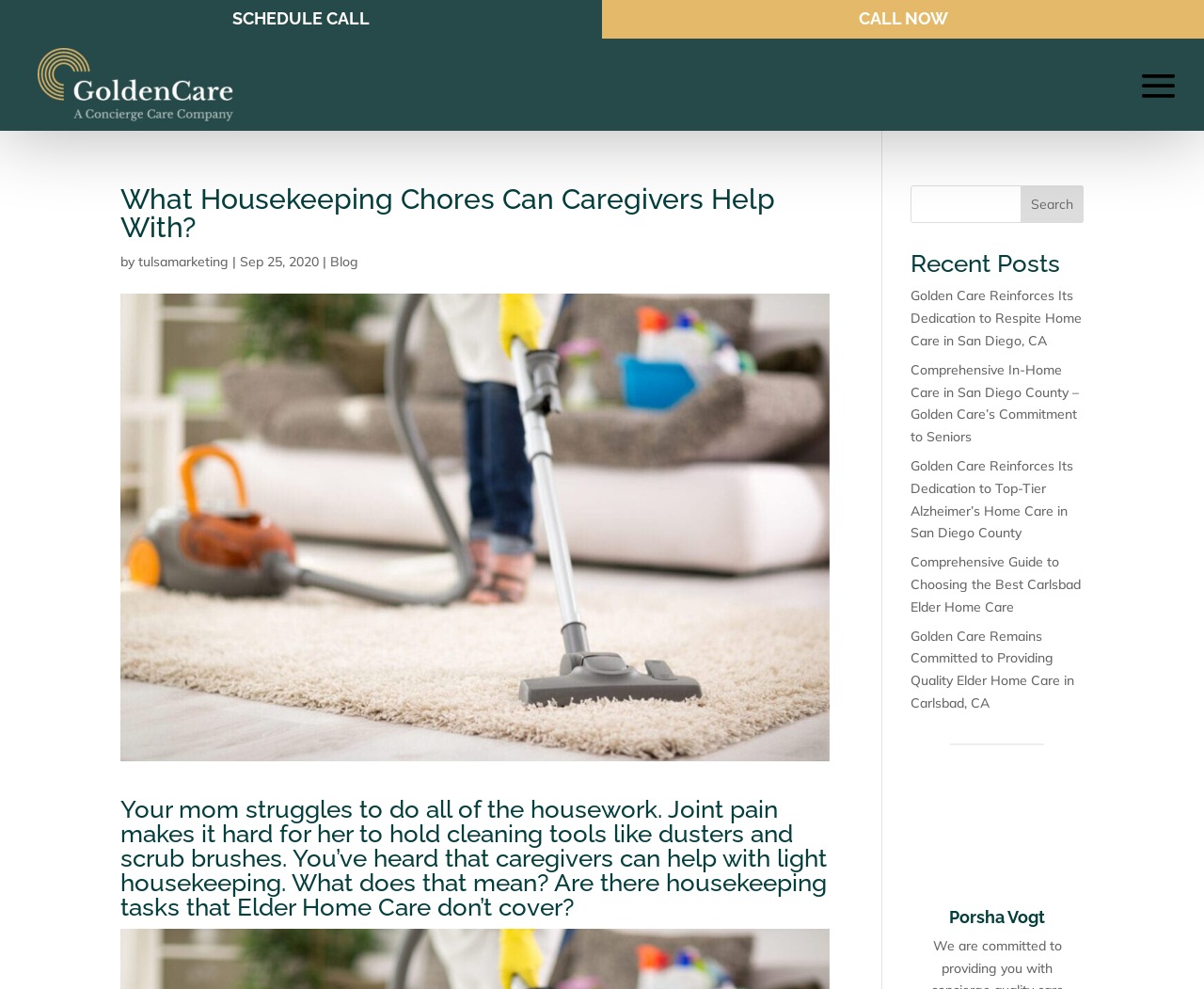What is the logo of the company?
Look at the image and respond to the question as thoroughly as possible.

The logo of the company is Golden Care, which can be inferred from the image with the description 'Golden Care Logo' at the top left corner of the webpage.